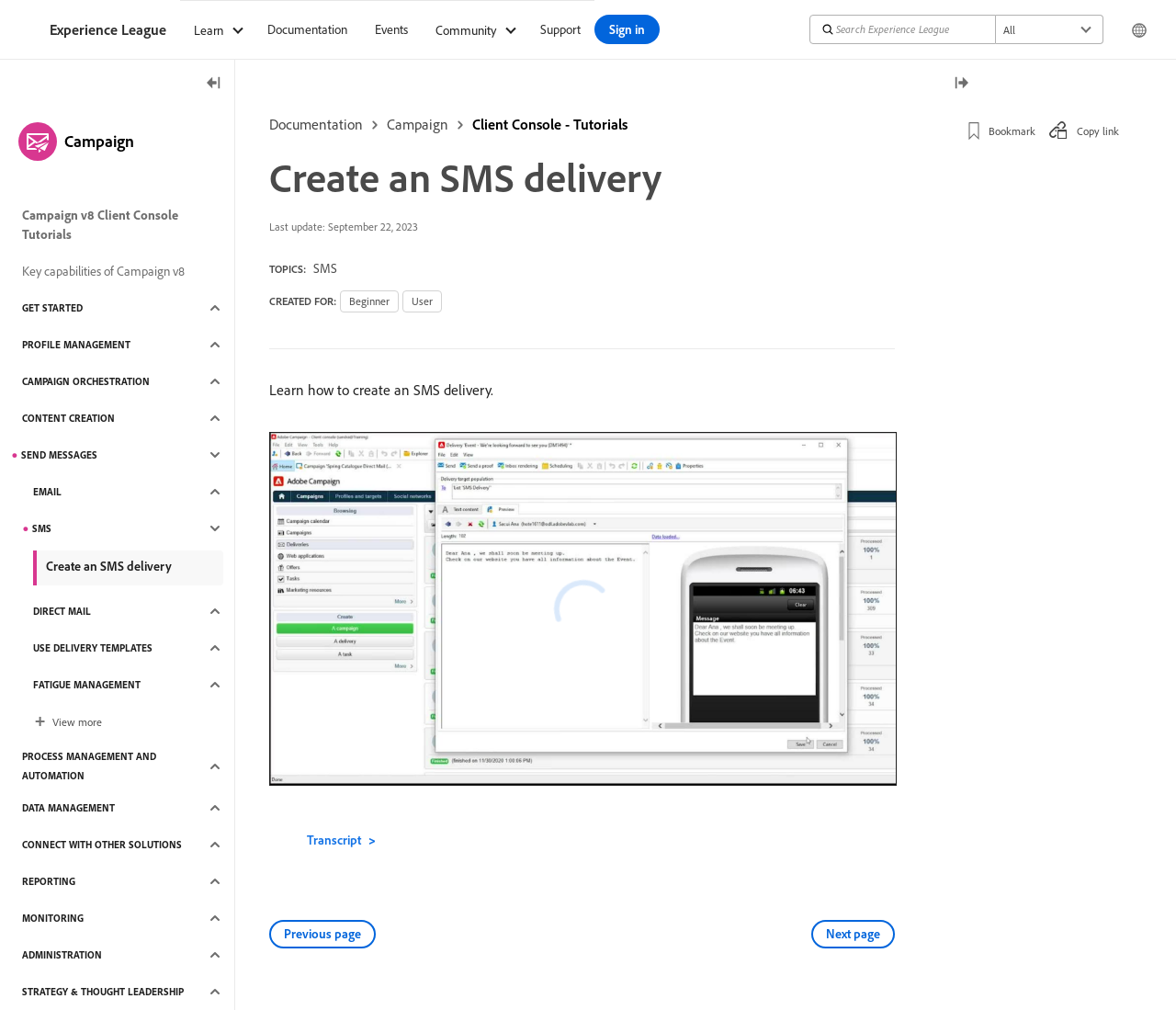Bounding box coordinates are specified in the format (top-left x, top-left y, bottom-right x, bottom-right y). All values are floating point numbers bounded between 0 and 1. Please provide the bounding box coordinate of the region this sentence describes: Previous page

[0.229, 0.91, 0.32, 0.939]